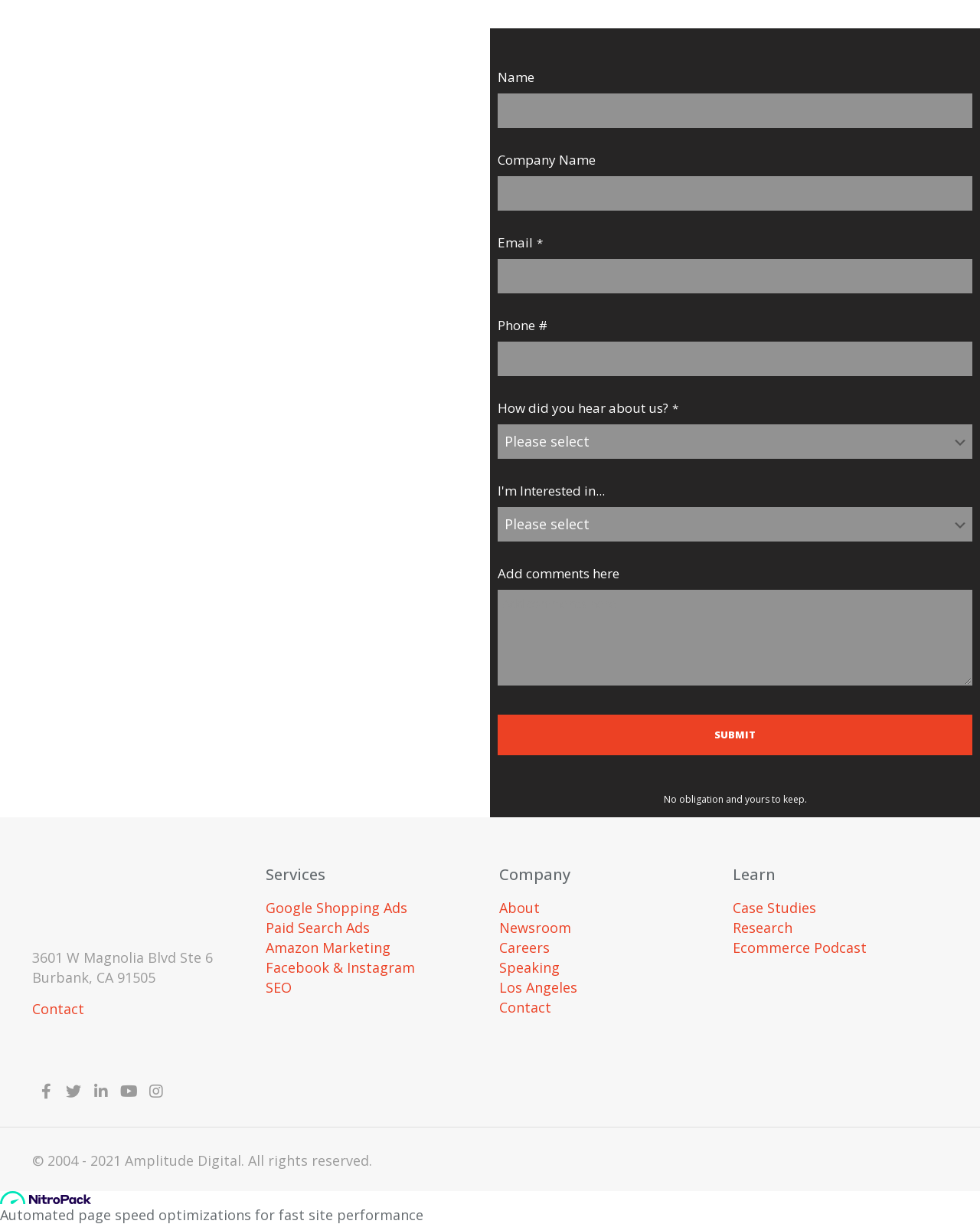Extract the bounding box coordinates for the UI element described by the text: "Case Studies". The coordinates should be in the form of [left, top, right, bottom] with values between 0 and 1.

[0.748, 0.734, 0.833, 0.749]